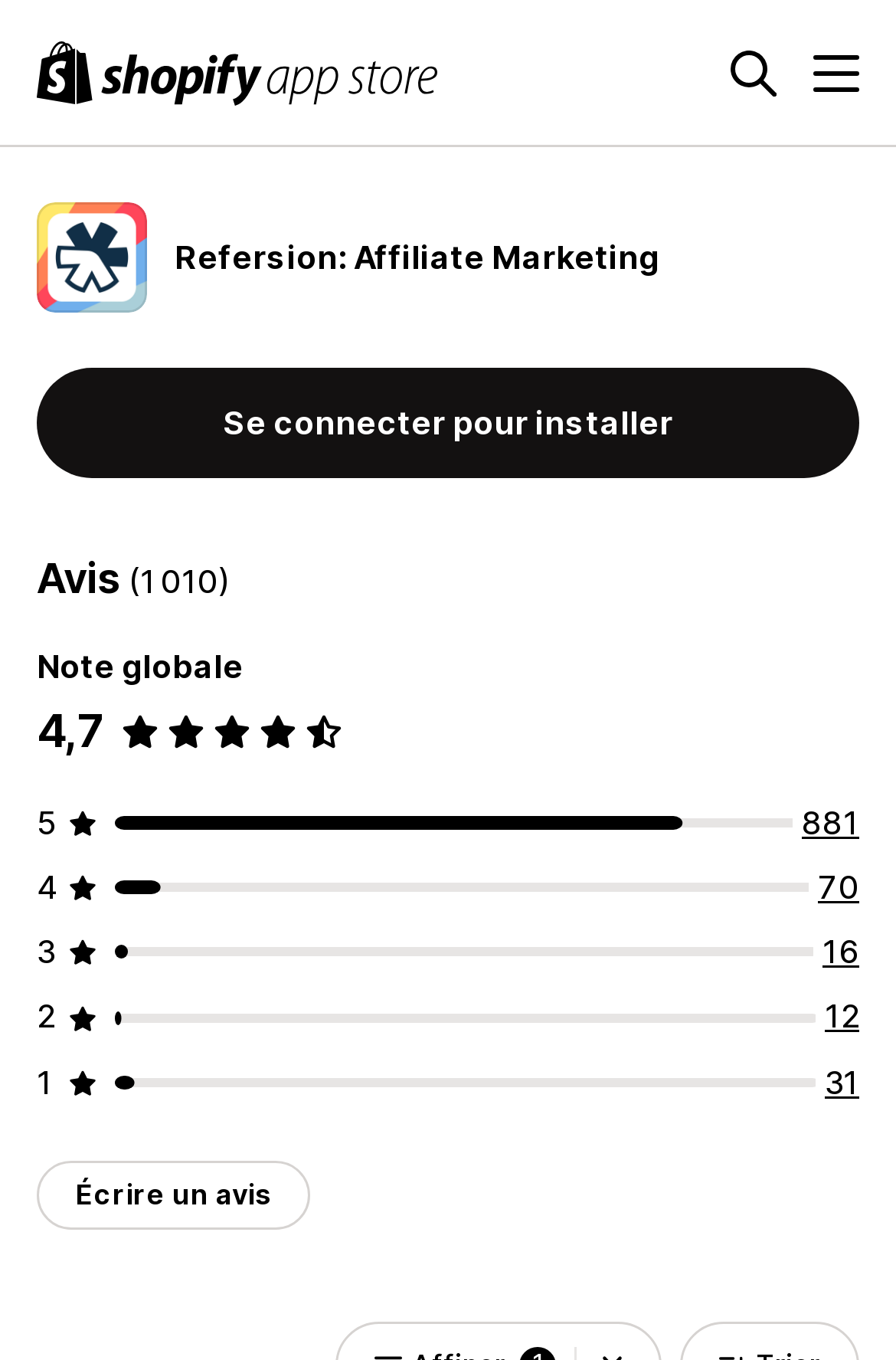Given the element description "Refersion: Affiliate Marketing" in the screenshot, predict the bounding box coordinates of that UI element.

[0.195, 0.175, 0.736, 0.207]